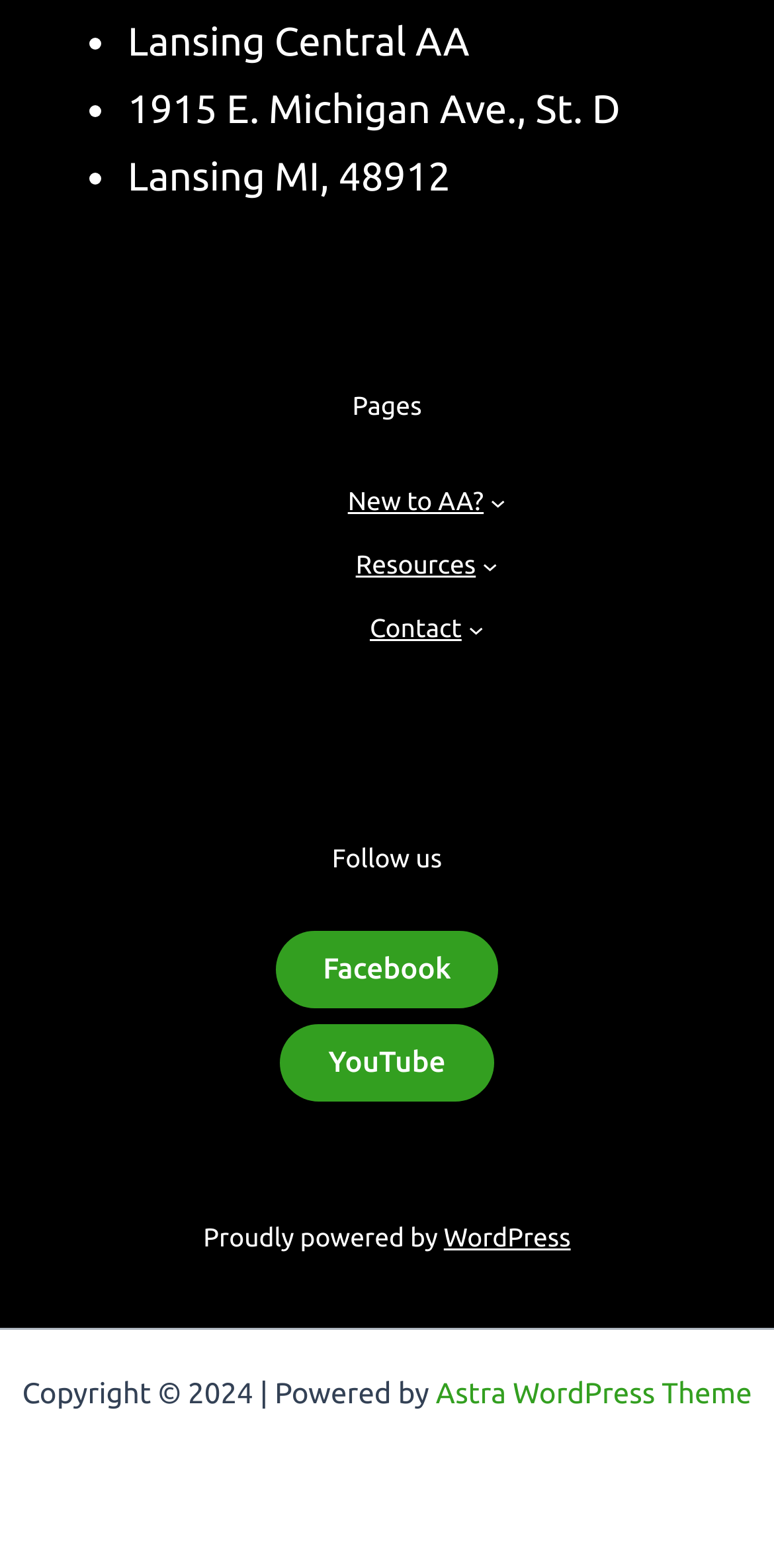Can you specify the bounding box coordinates for the region that should be clicked to fulfill this instruction: "Click on New to AA?".

[0.449, 0.17, 0.625, 0.201]